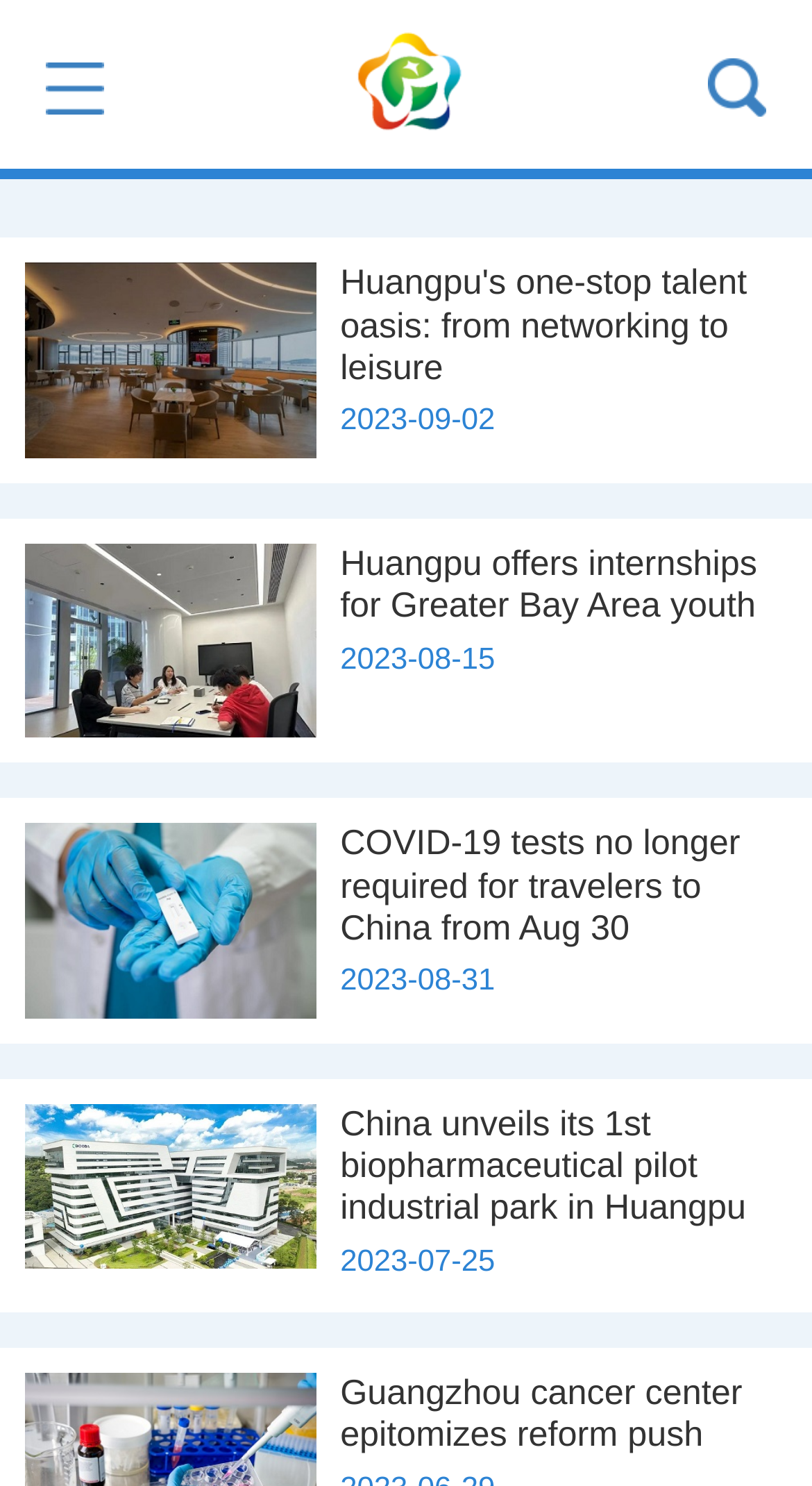Find and specify the bounding box coordinates that correspond to the clickable region for the instruction: "Read the news about COVID-19 tests no longer required for travelers to China".

[0.031, 0.554, 0.969, 0.639]